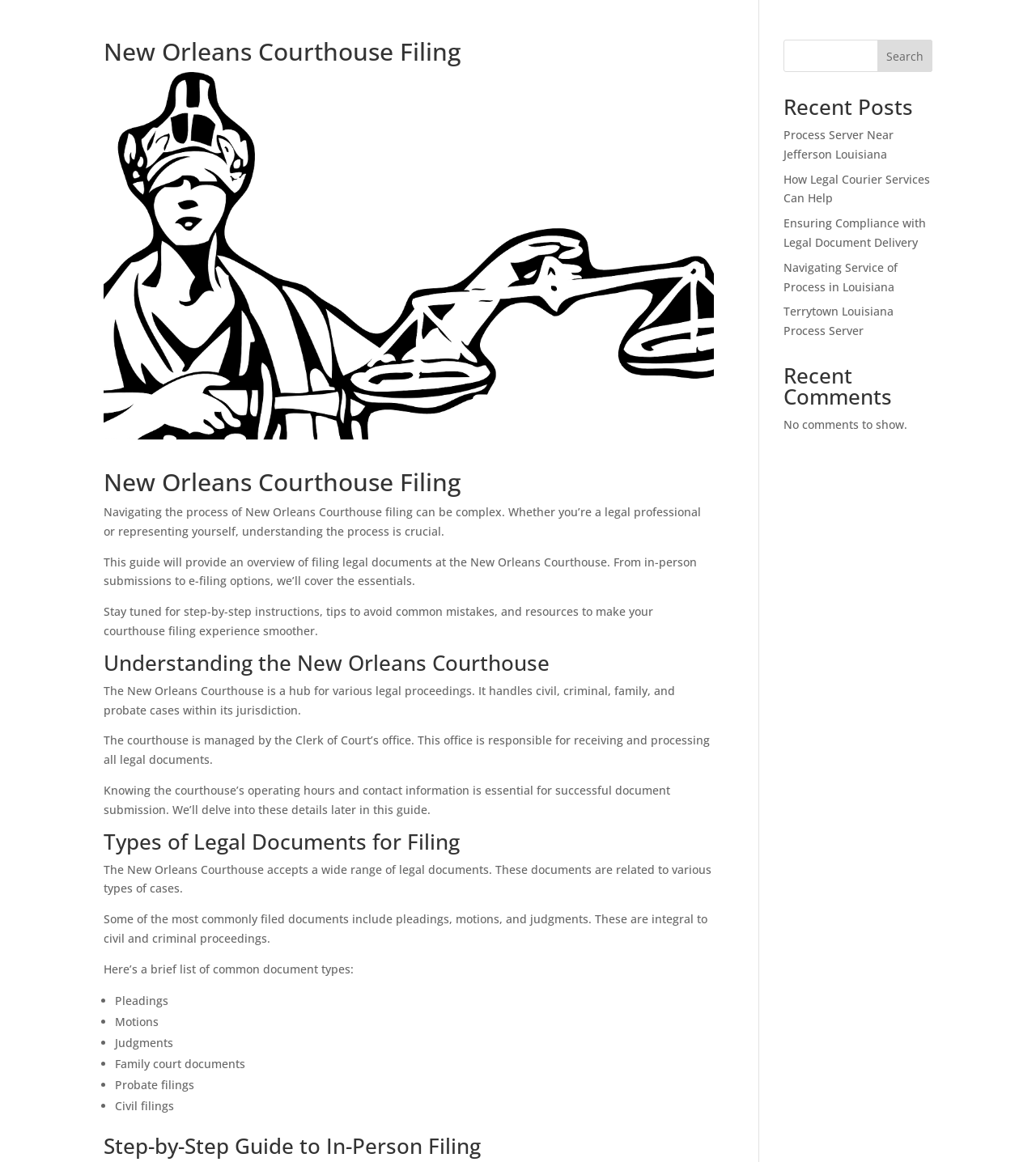Given the element description "Terrytown Louisiana Process Server" in the screenshot, predict the bounding box coordinates of that UI element.

[0.756, 0.261, 0.863, 0.291]